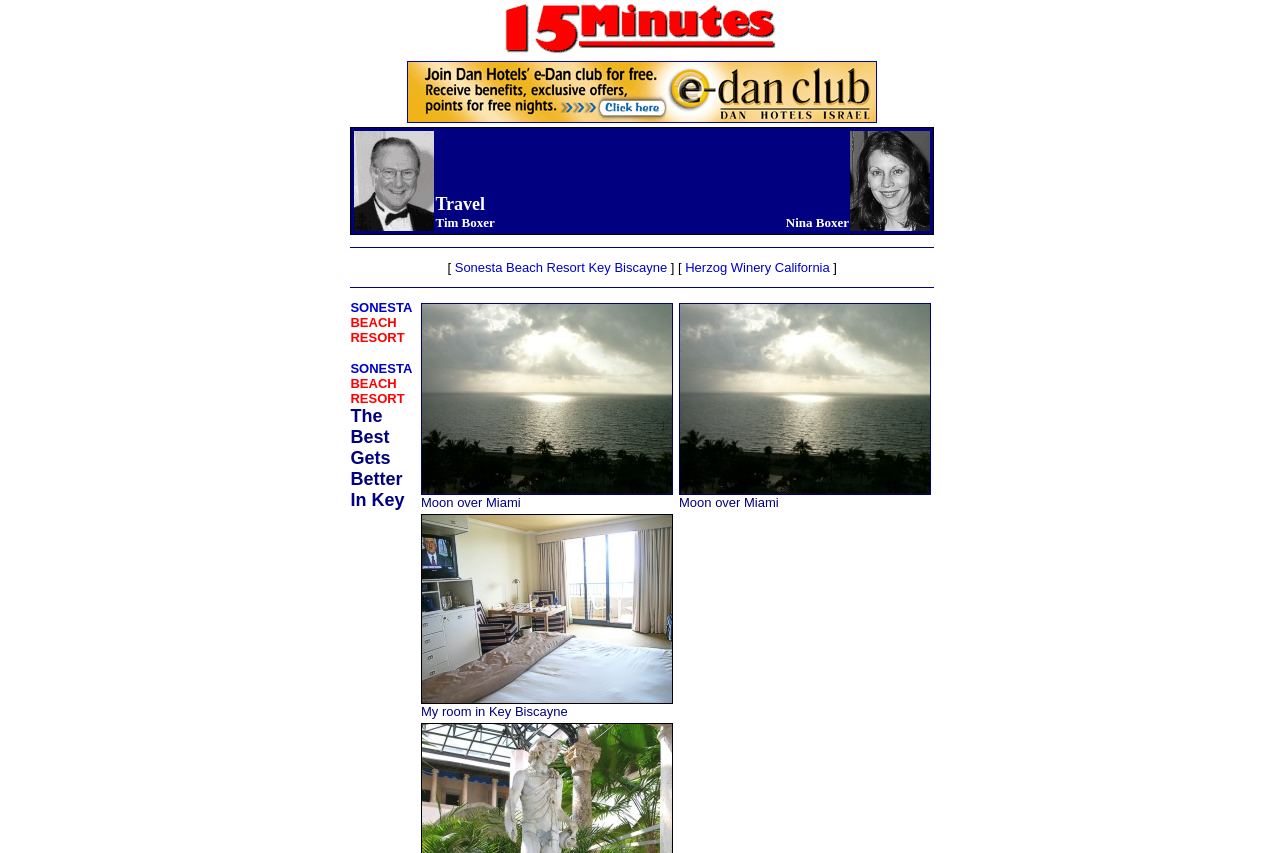Extract the bounding box coordinates of the UI element described by: "Herzog Winery California". The coordinates should include four float numbers ranging from 0 to 1, e.g., [left, top, right, bottom].

[0.535, 0.305, 0.648, 0.322]